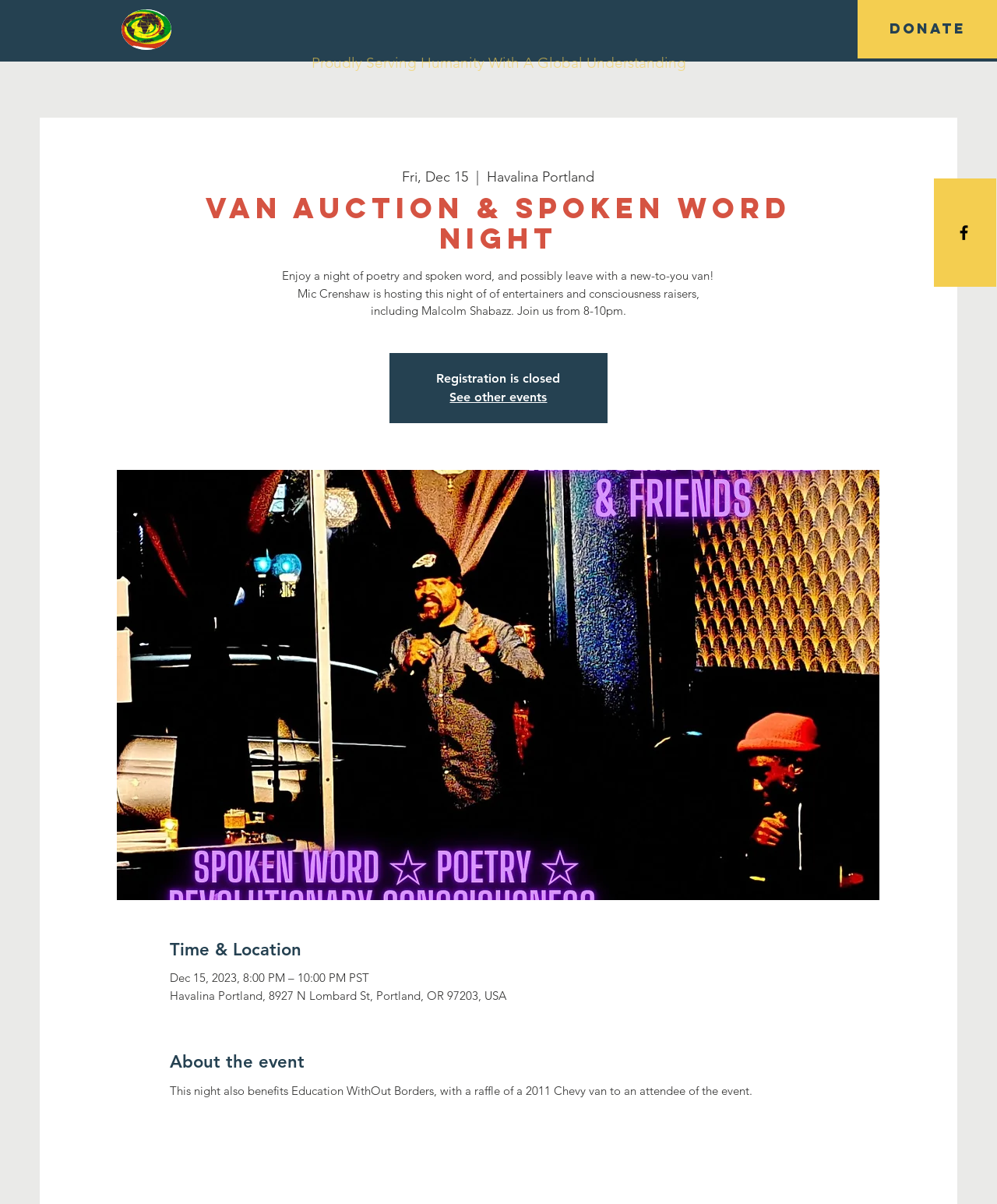Locate the primary heading on the webpage and return its text.

Van Auction & Spoken Word Night